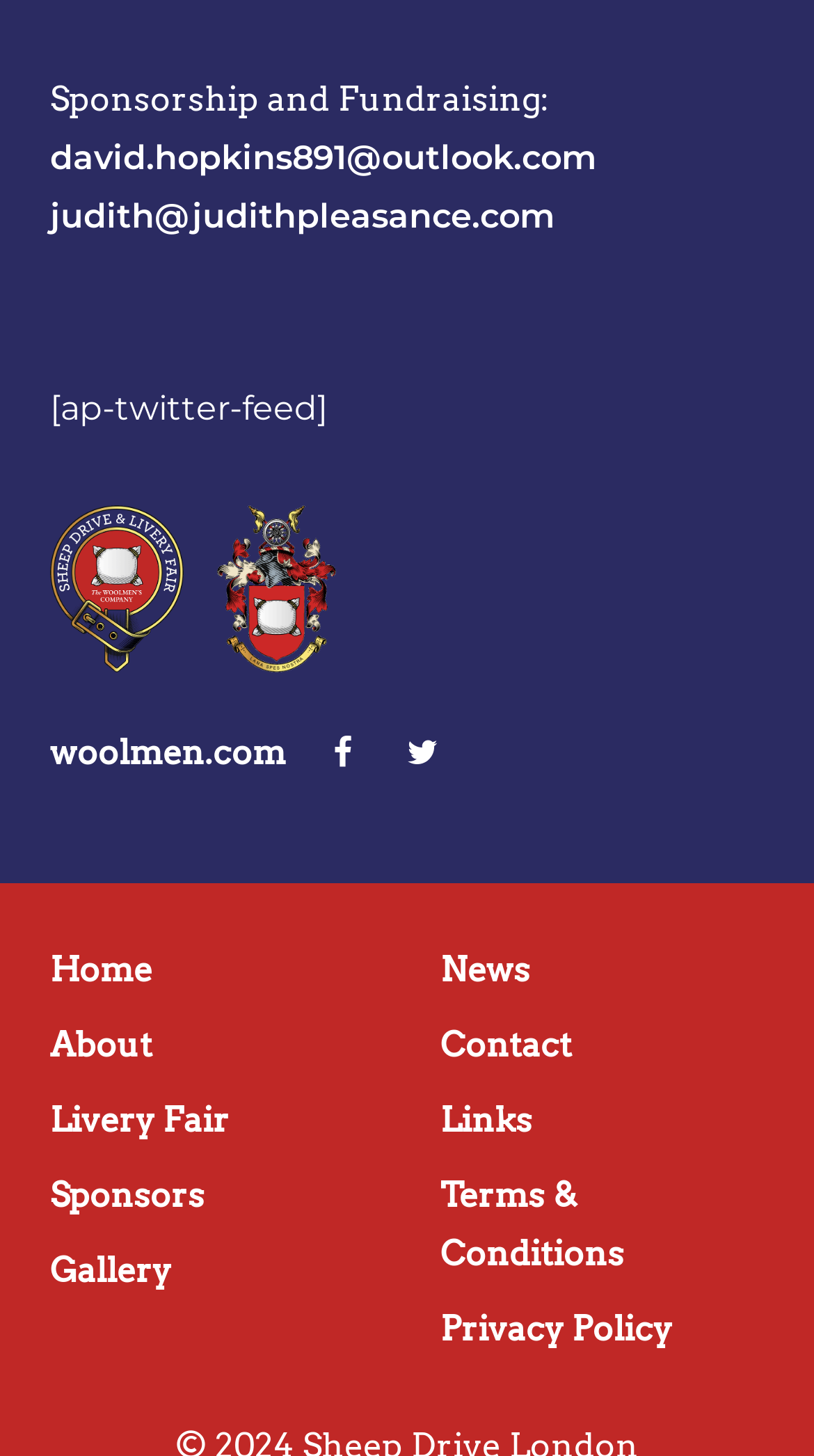Locate the bounding box coordinates of the element's region that should be clicked to carry out the following instruction: "View Sheep Drive London on Facebook". The coordinates need to be four float numbers between 0 and 1, i.e., [left, top, right, bottom].

[0.392, 0.503, 0.45, 0.53]